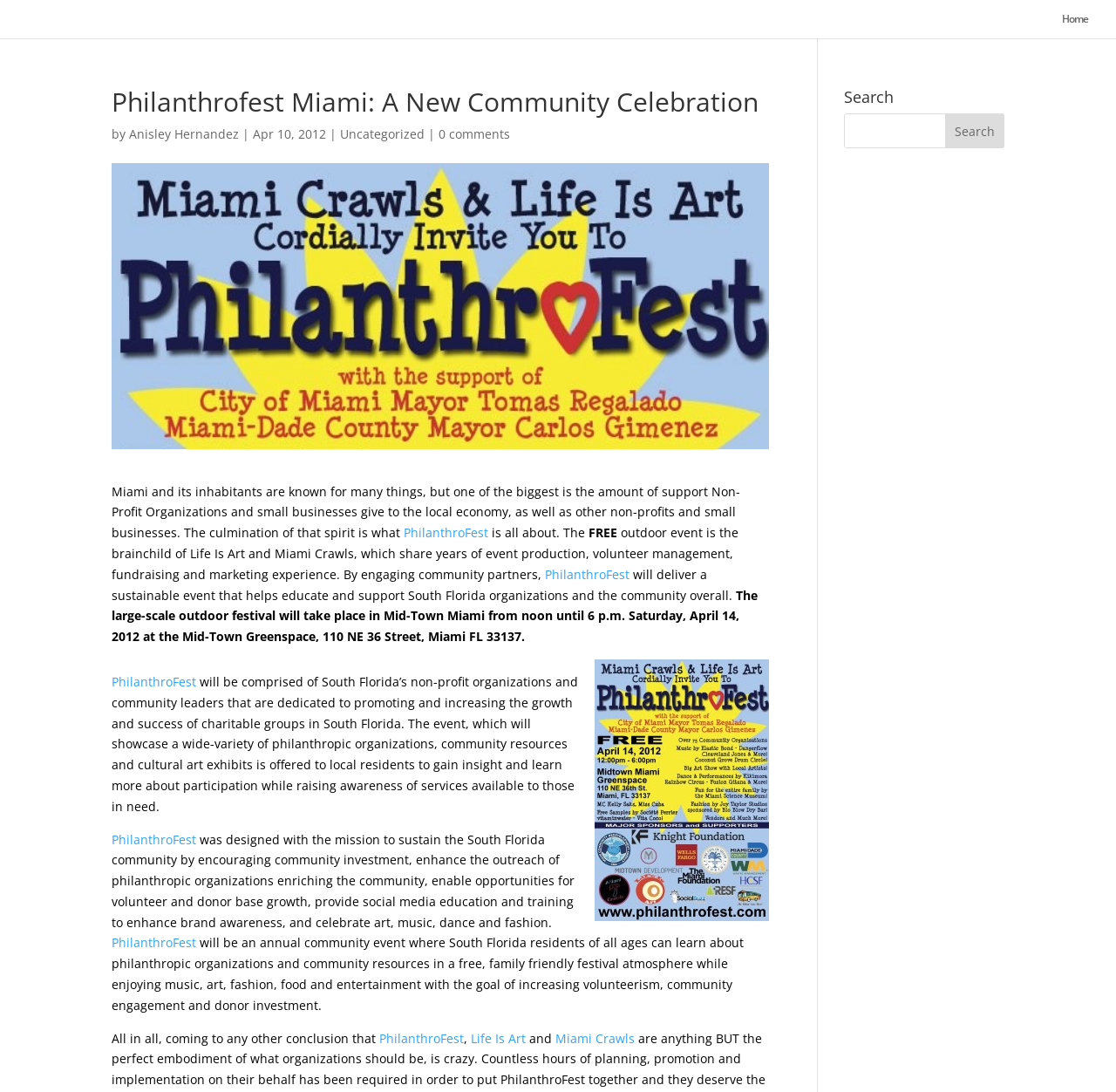Where is the Philanthrofest event located?
Please describe in detail the information shown in the image to answer the question.

According to the webpage, the Philanthrofest event will take place at the Mid-Town Greenspace, 110 NE 36 Street, Miami FL 33137.